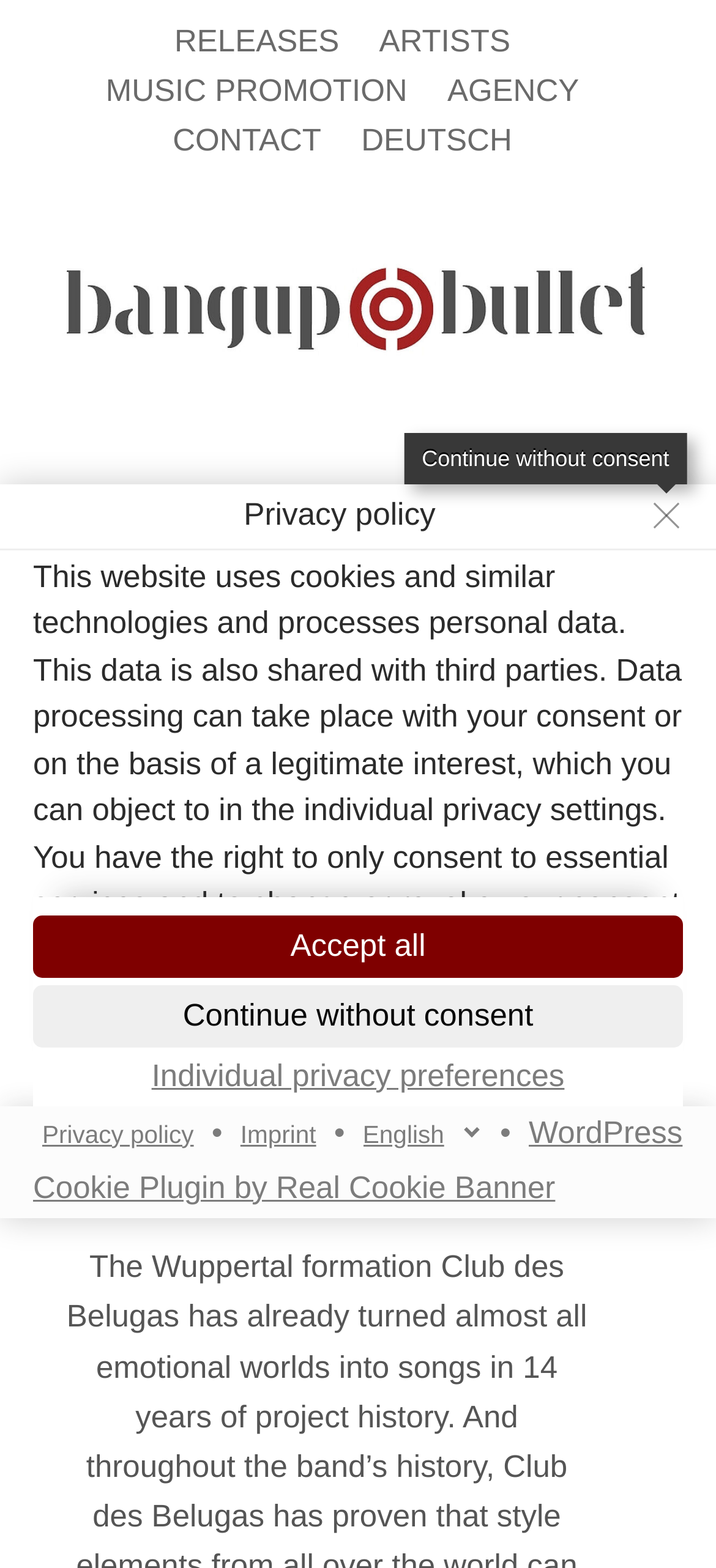Find the bounding box coordinates of the clickable area required to complete the following action: "Click on Skip to content".

[0.087, 0.25, 0.376, 0.272]